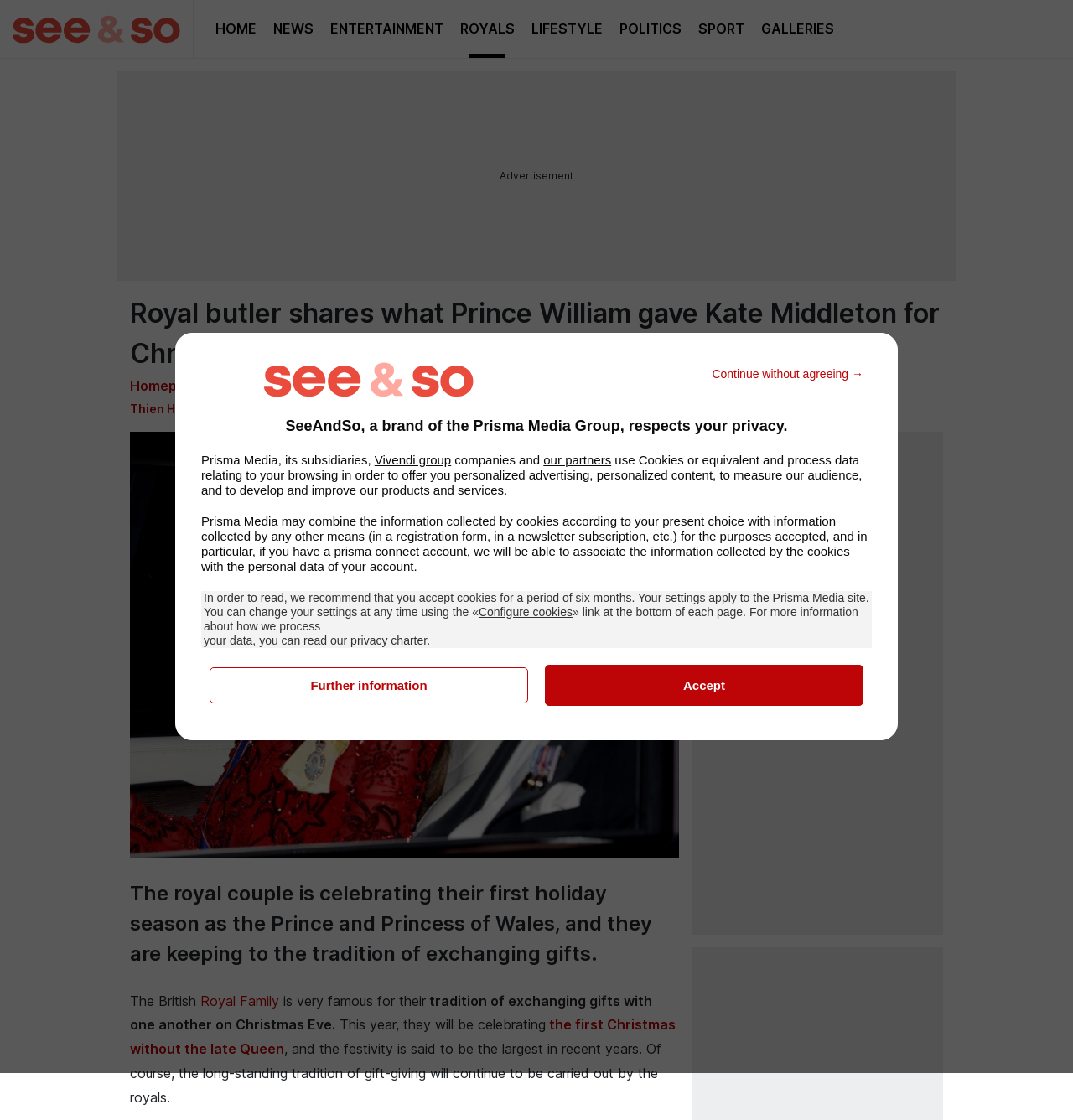Identify and provide the text content of the webpage's primary headline.

Royal butler shares what Prince William gave Kate Middleton for Christmas